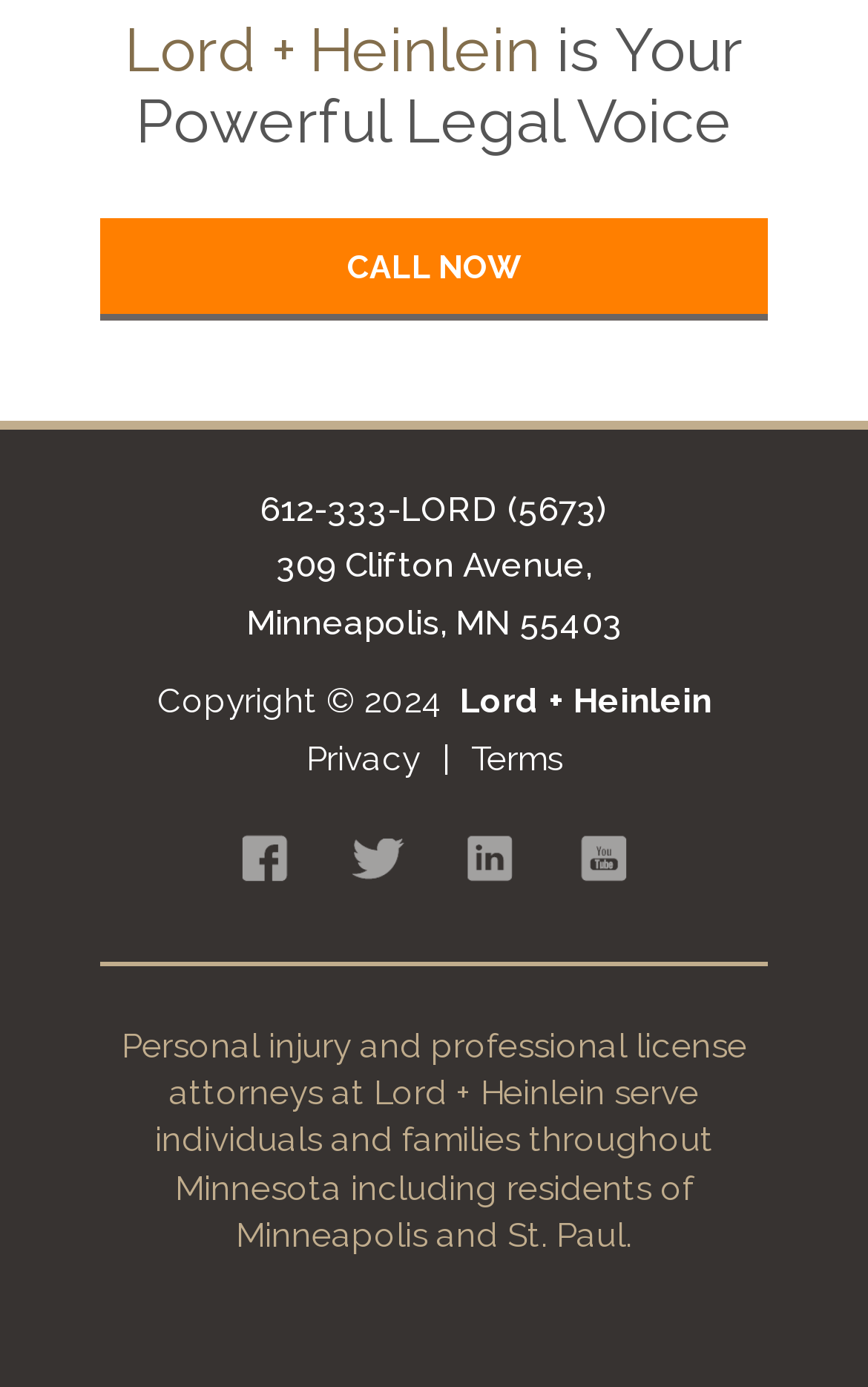How many social media links are present at the bottom of the webpage?
Analyze the image and provide a thorough answer to the question.

The social media links are located at the bottom of the webpage, and they include links to YouTube, LinkedIn, Twitter, and Facebook. There are four social media links in total.